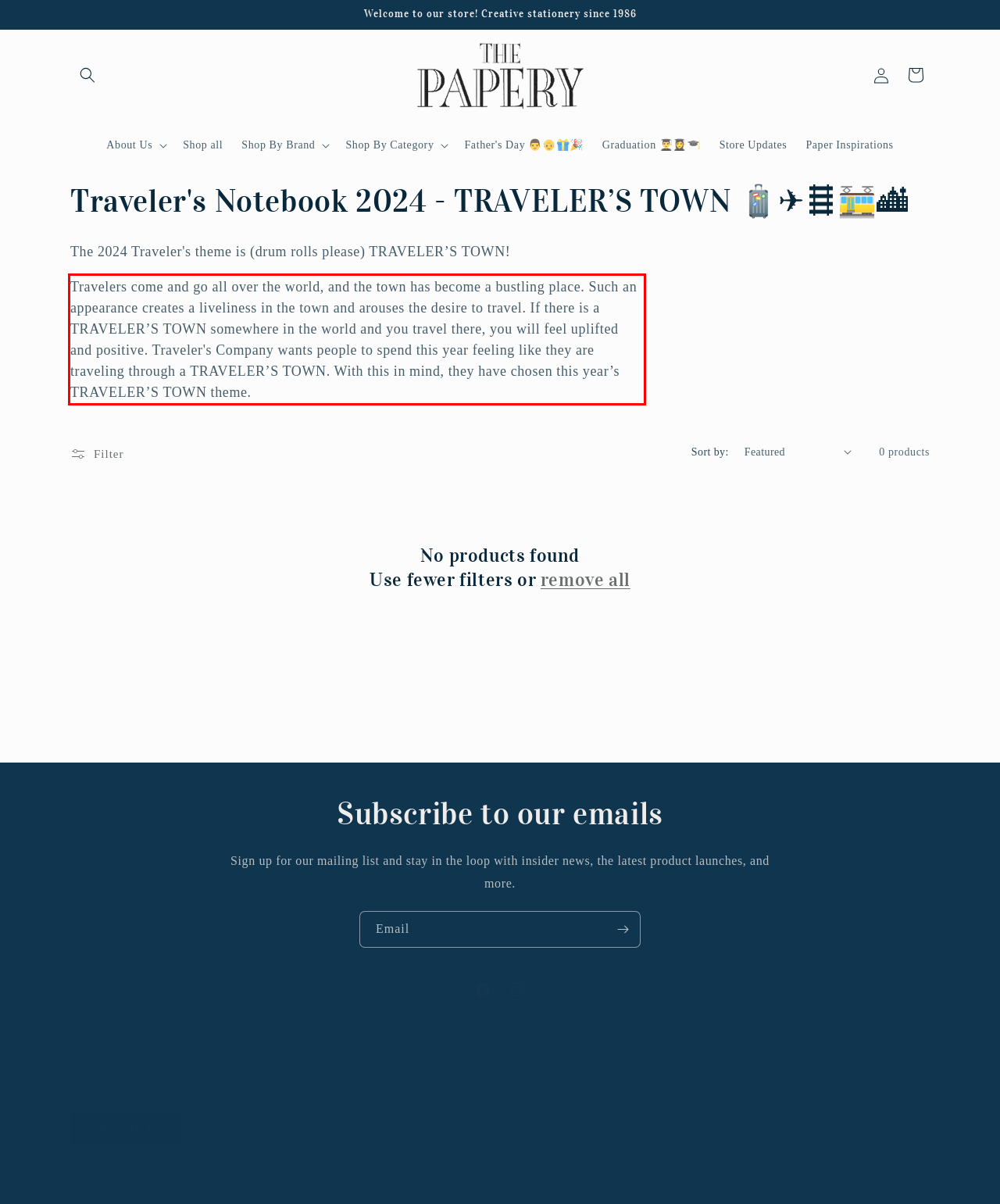Please examine the webpage screenshot containing a red bounding box and use OCR to recognize and output the text inside the red bounding box.

Travelers come and go all over the world, and the town has become a bustling place. Such an appearance creates a liveliness in the town and arouses the desire to travel. If there is a TRAVELER’S TOWN somewhere in the world and you travel there, you will feel uplifted and positive. Traveler's Company wants people to spend this year feeling like they are traveling through a TRAVELER’S TOWN. With this in mind, they have chosen this year’s TRAVELER’S TOWN theme.